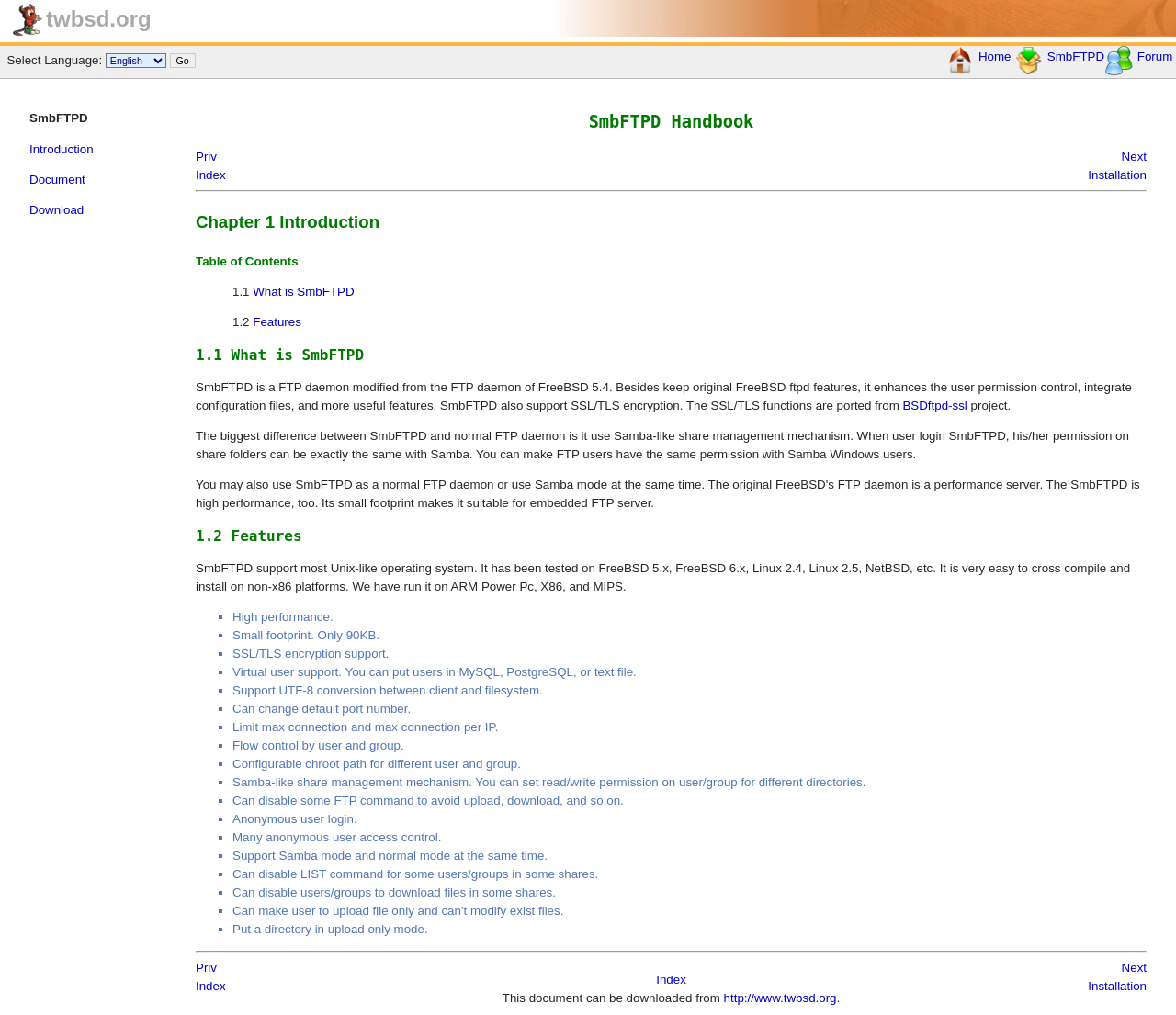Determine the bounding box coordinates of the element's region needed to click to follow the instruction: "Go to the Forum page". Provide these coordinates as four float numbers between 0 and 1, formatted as [left, top, right, bottom].

[0.939, 0.049, 0.997, 0.062]